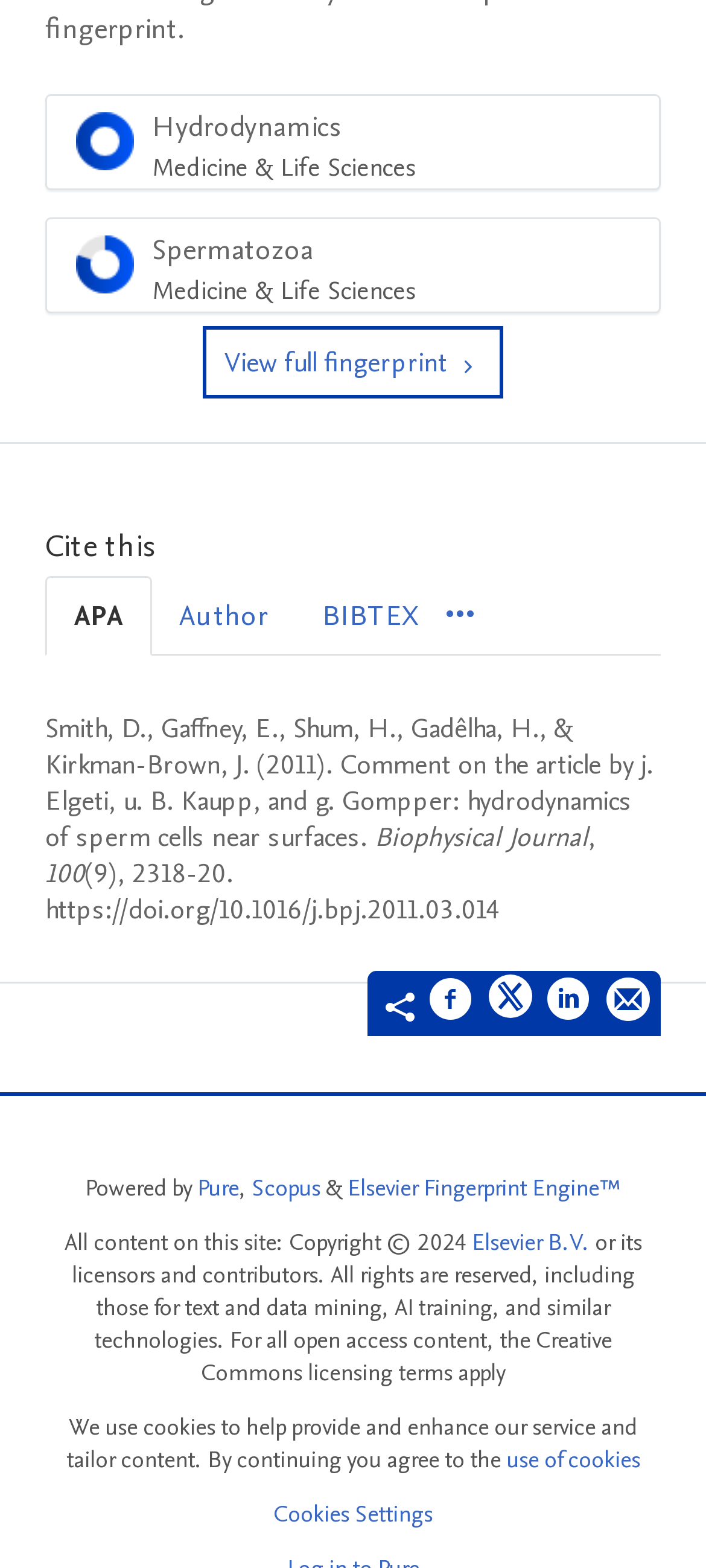What is the name of the journal where the article was published?
Provide a well-explained and detailed answer to the question.

I inferred this answer by looking at the text in the tabpanel 'APA' which provides the citation information. The text mentions 'Biophysical Journal' which suggests that the article was published in this journal.